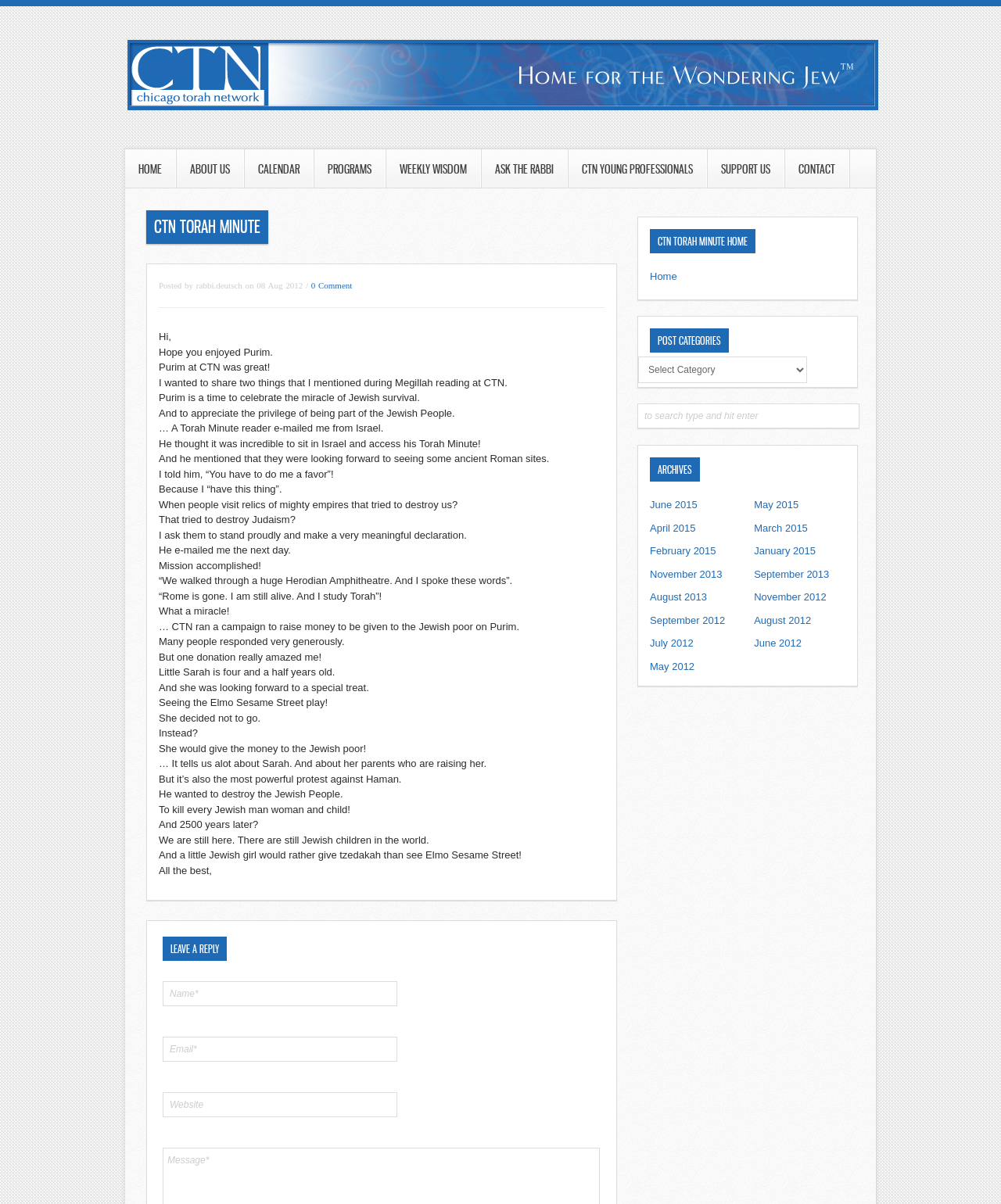Could you specify the bounding box coordinates for the clickable section to complete the following instruction: "Search for something"?

[0.637, 0.335, 0.855, 0.359]